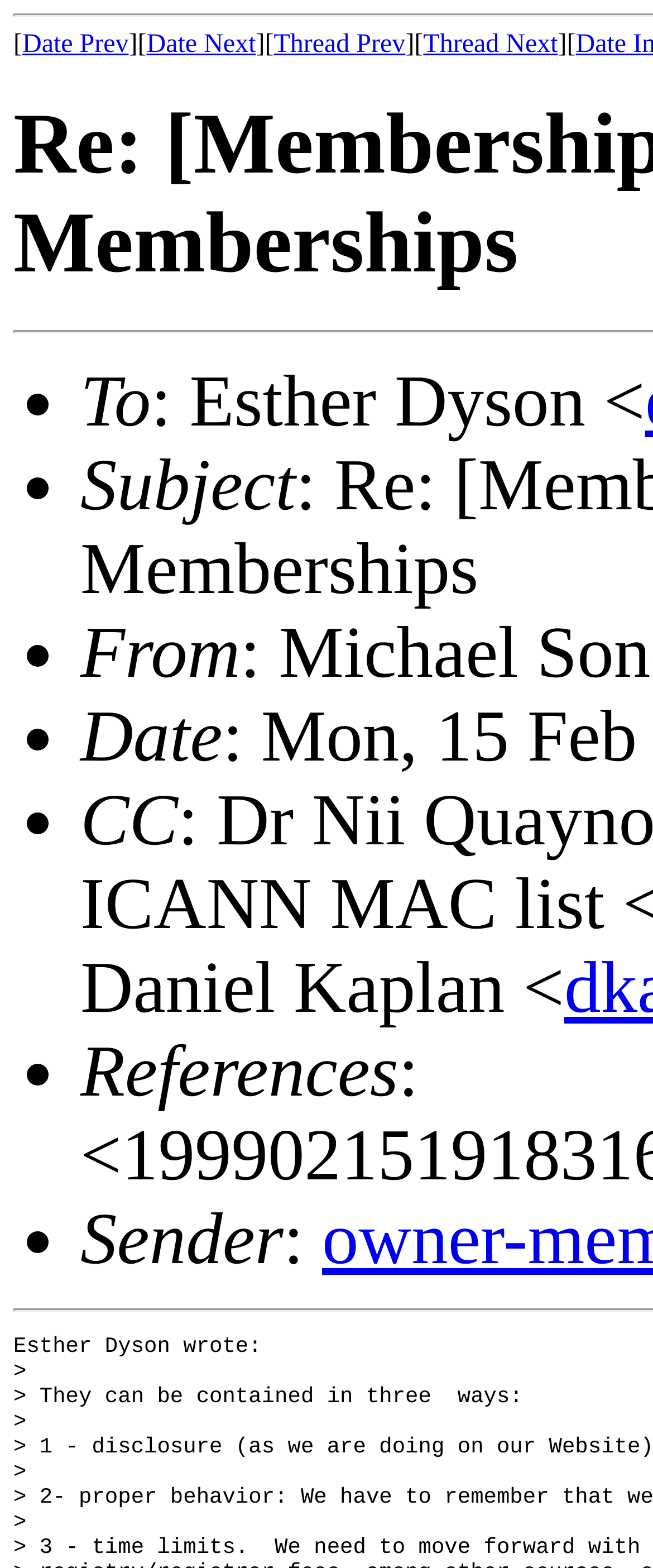What is the date of this email?
Look at the screenshot and respond with a single word or phrase.

Not specified